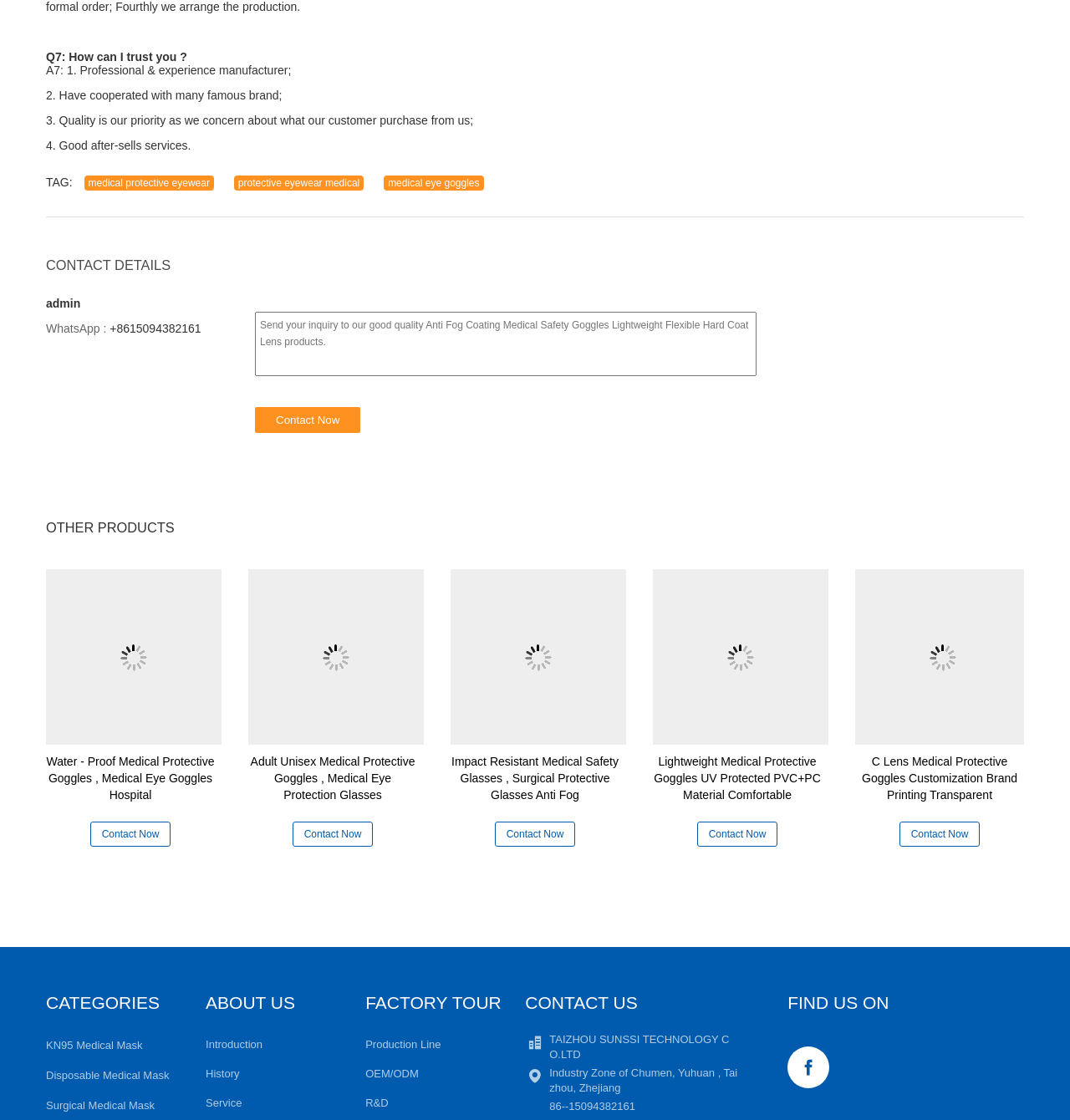What is the company's address?
Based on the visual information, provide a detailed and comprehensive answer.

The company's address can be found in the CONTACT US section, where it is listed as 'Industry Zone of Chumen, Yuhuan, Taizhou, Zhejiang'.